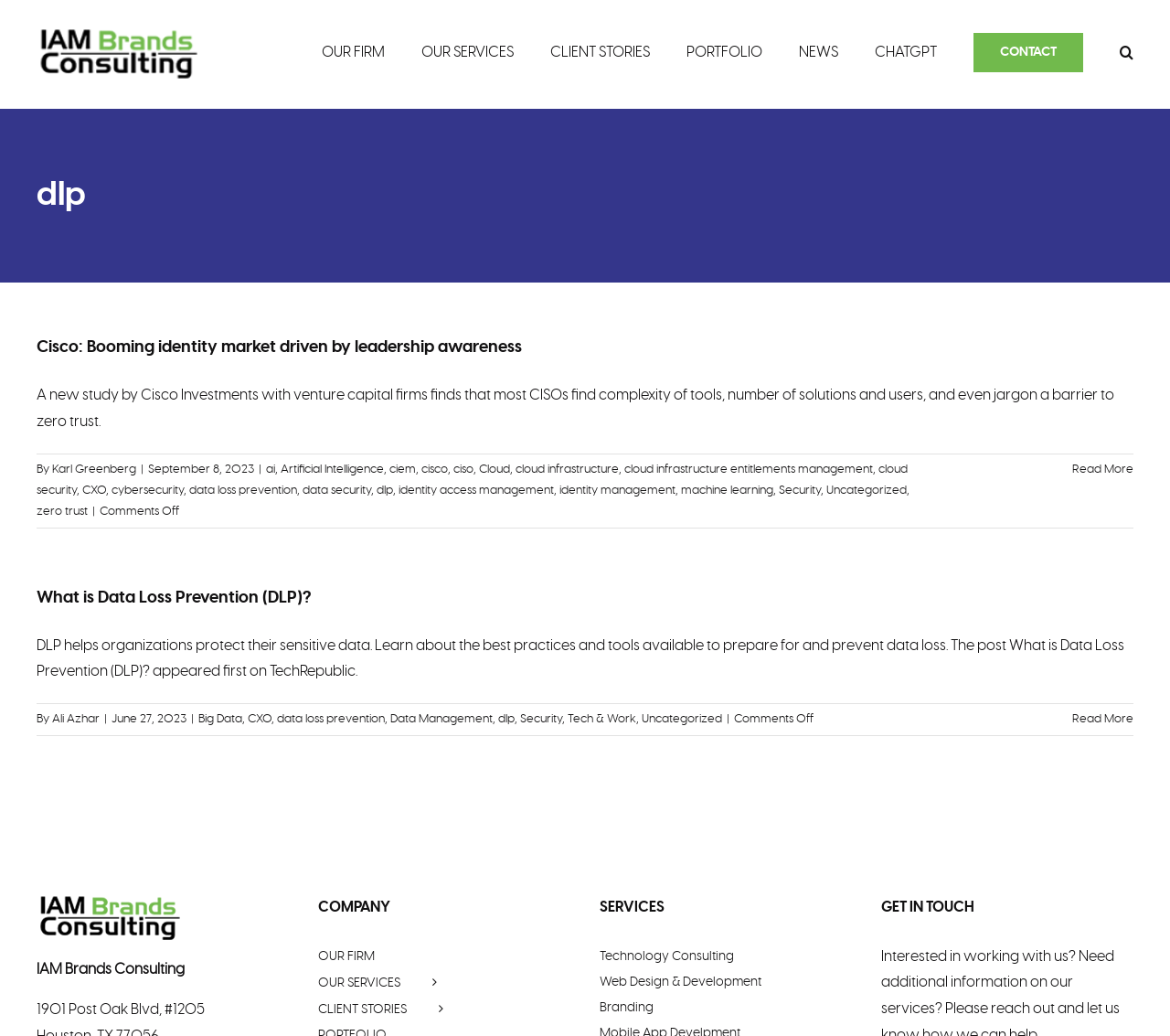Determine the bounding box coordinates of the clickable region to execute the instruction: "Search". The coordinates should be four float numbers between 0 and 1, denoted as [left, top, right, bottom].

[0.957, 0.0, 0.969, 0.098]